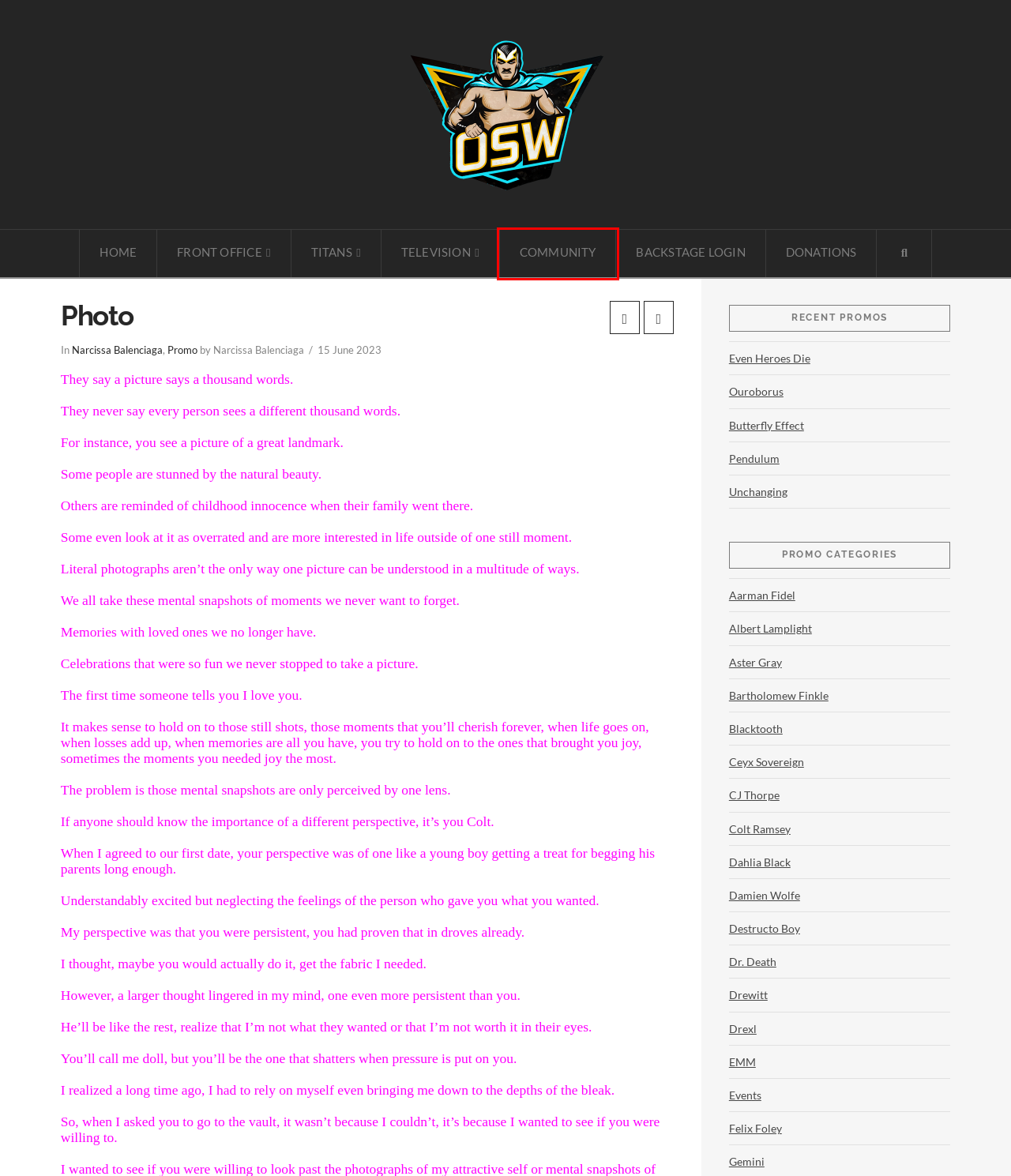You are given a screenshot of a webpage with a red bounding box around an element. Choose the most fitting webpage description for the page that appears after clicking the element within the red bounding box. Here are the candidates:
A. Dahlia Black | Old School Wrestling
B. Forum – Old School Wrestling
C. Promo | Old School Wrestling
D. Aster Gray | Old School Wrestling
E. Dr. Death | Old School Wrestling
F. Bartholomew Finkle | Old School Wrestling
G. Drewitt | Old School Wrestling
H. Colt Ramsey | Old School Wrestling

B